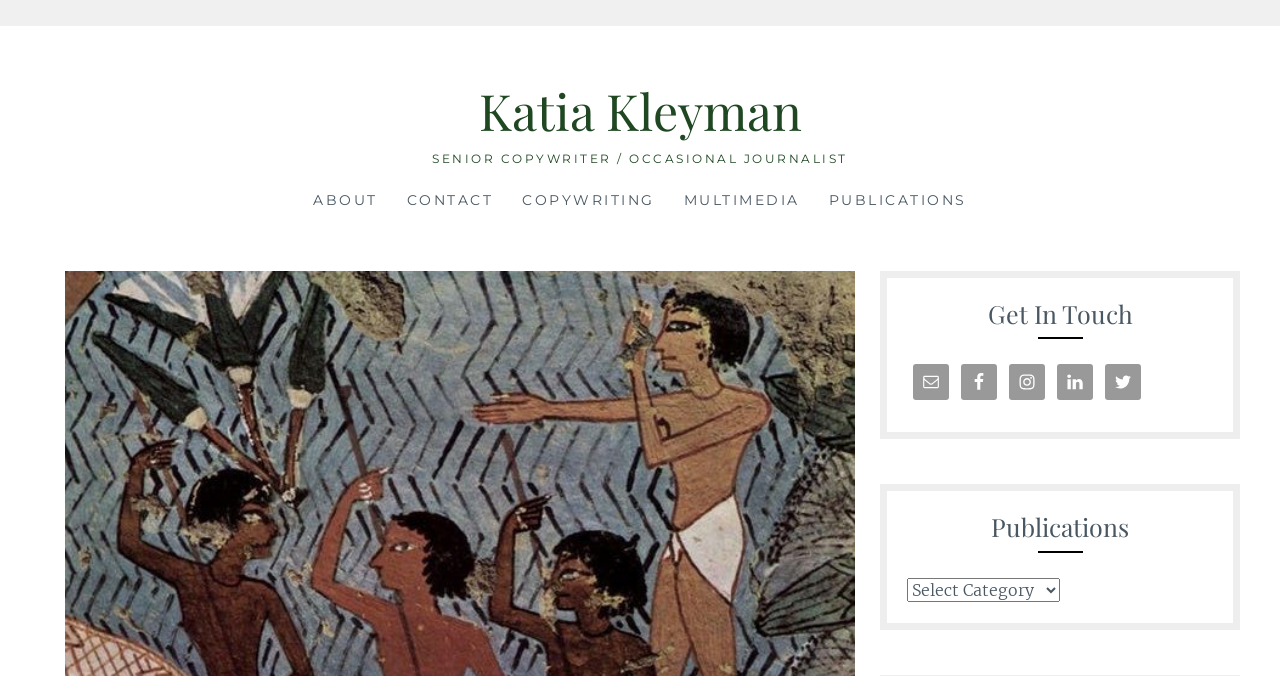Answer the question with a single word or phrase: 
How many social media links are available in the 'Get In Touch' section?

4